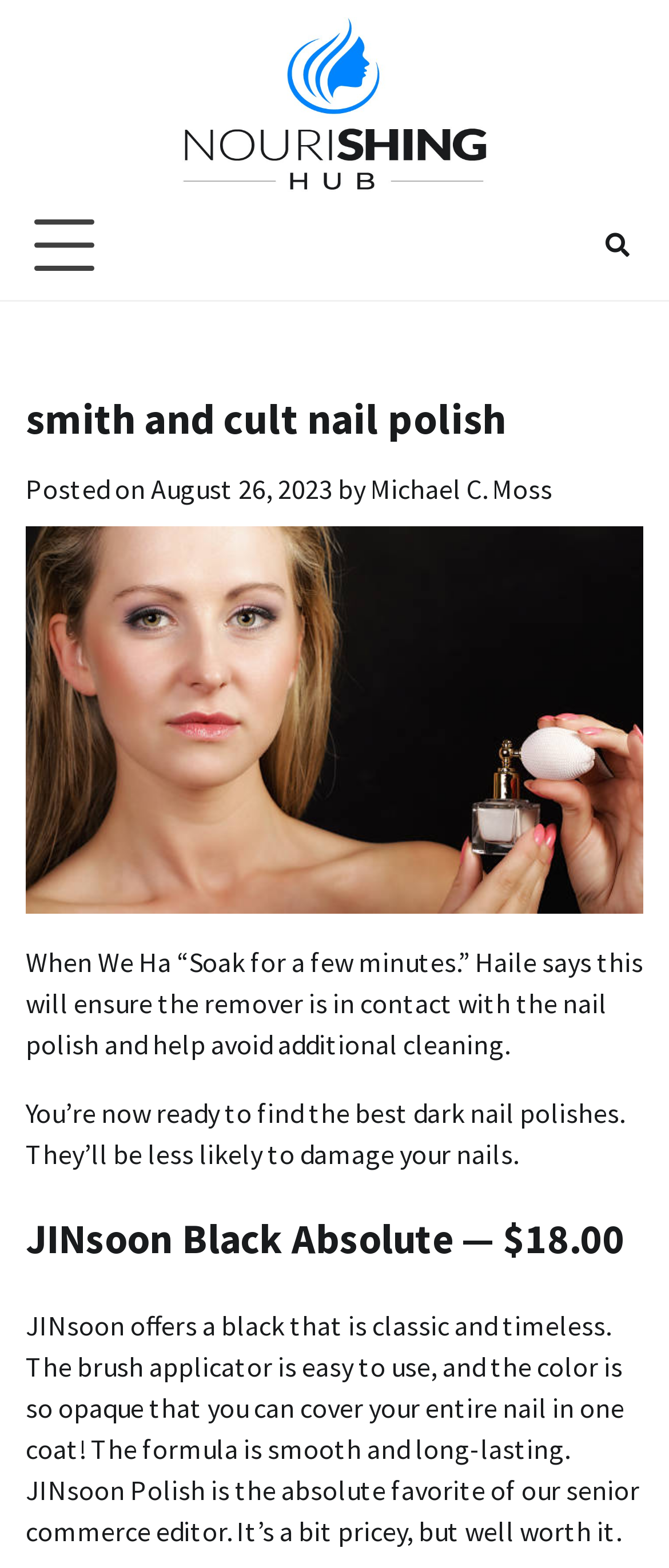Answer this question in one word or a short phrase: How many coats of JINsoon Polish are needed to cover the entire nail?

1